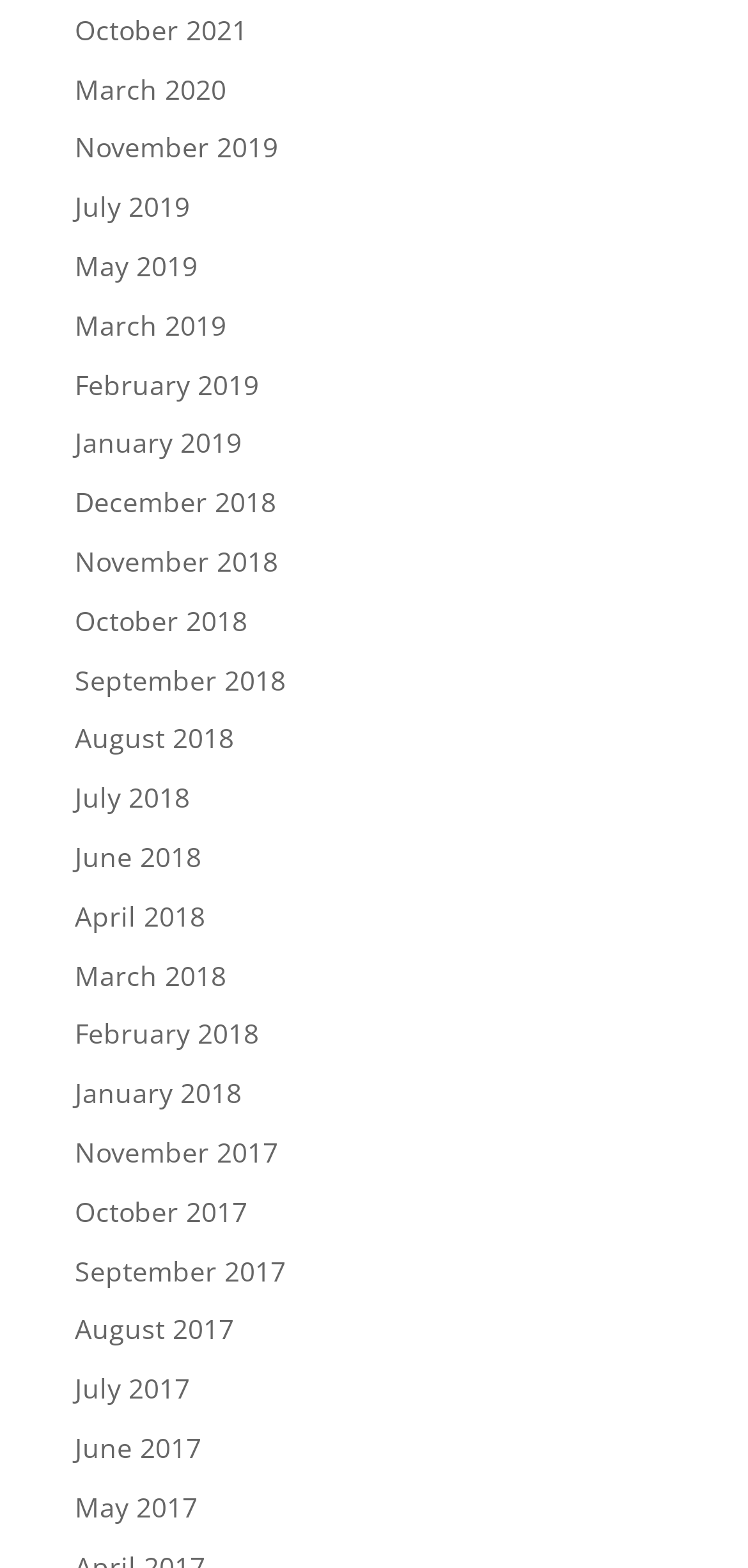Find the bounding box coordinates of the area that needs to be clicked in order to achieve the following instruction: "view July 2019". The coordinates should be specified as four float numbers between 0 and 1, i.e., [left, top, right, bottom].

[0.1, 0.12, 0.254, 0.143]